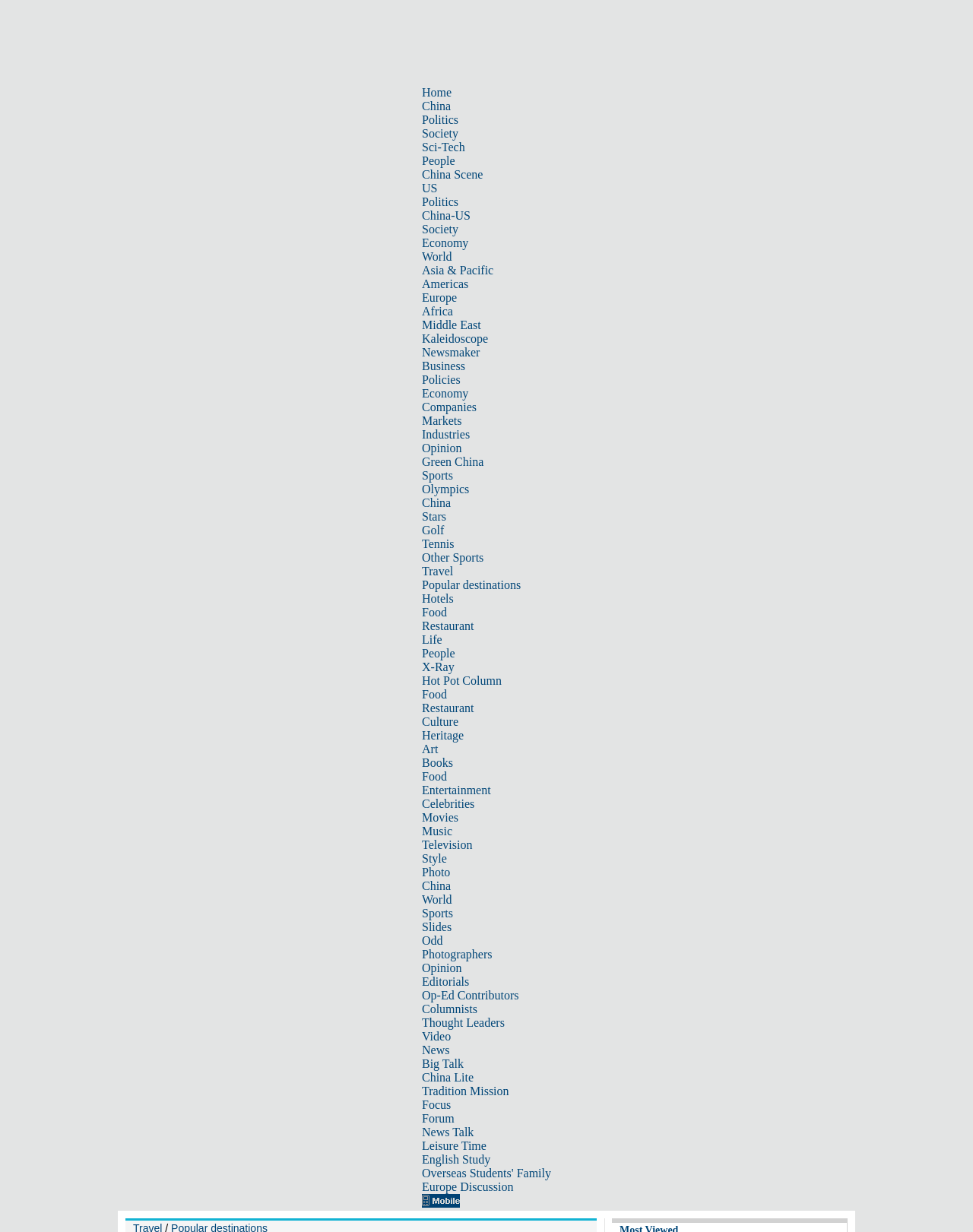Kindly determine the bounding box coordinates of the area that needs to be clicked to fulfill this instruction: "Click on the 'Travel' link".

[0.434, 0.458, 0.466, 0.469]